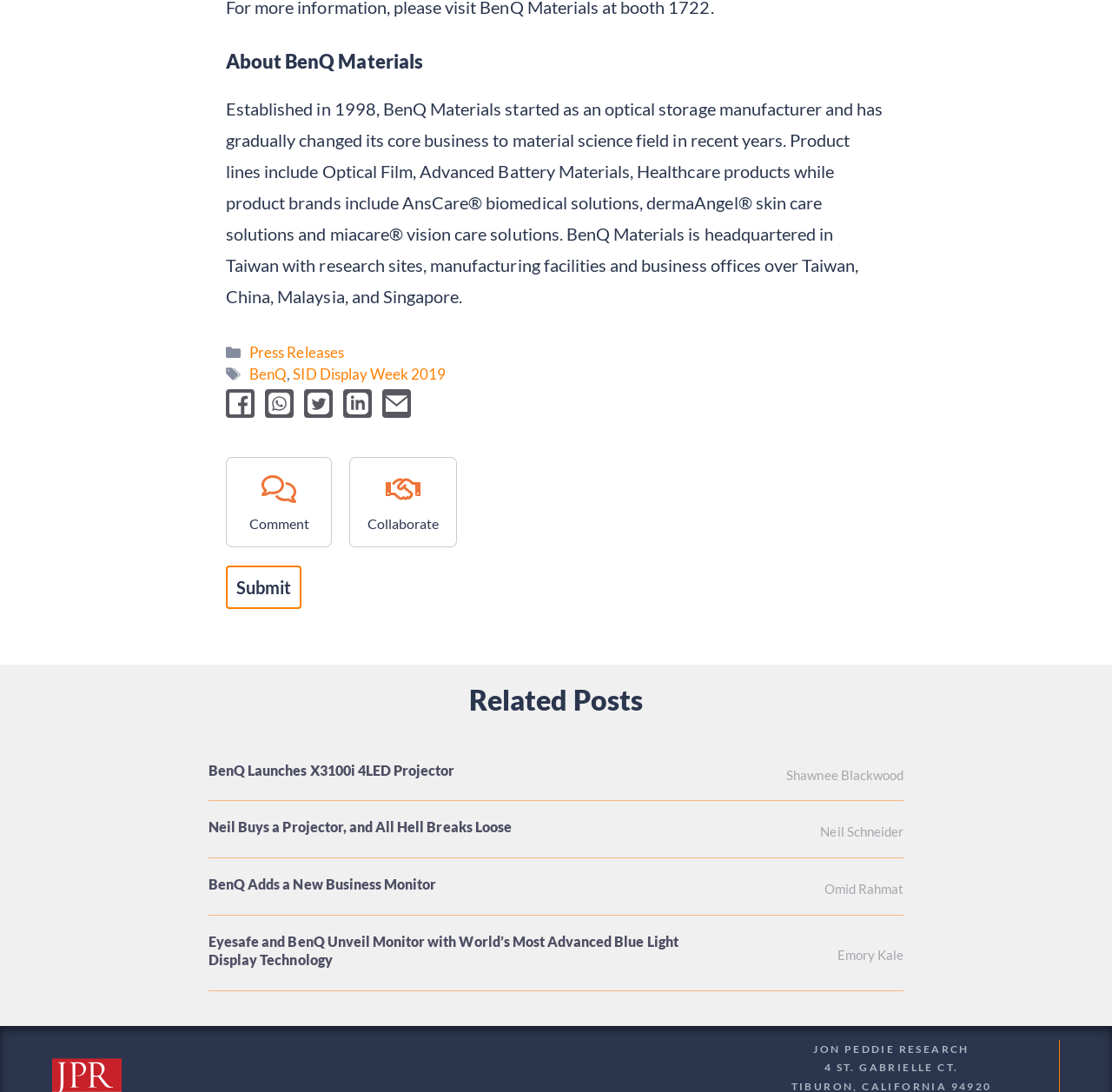Identify the bounding box coordinates of the clickable section necessary to follow the following instruction: "Click the 'facebook' link". The coordinates should be presented as four float numbers from 0 to 1, i.e., [left, top, right, bottom].

[0.203, 0.356, 0.229, 0.382]